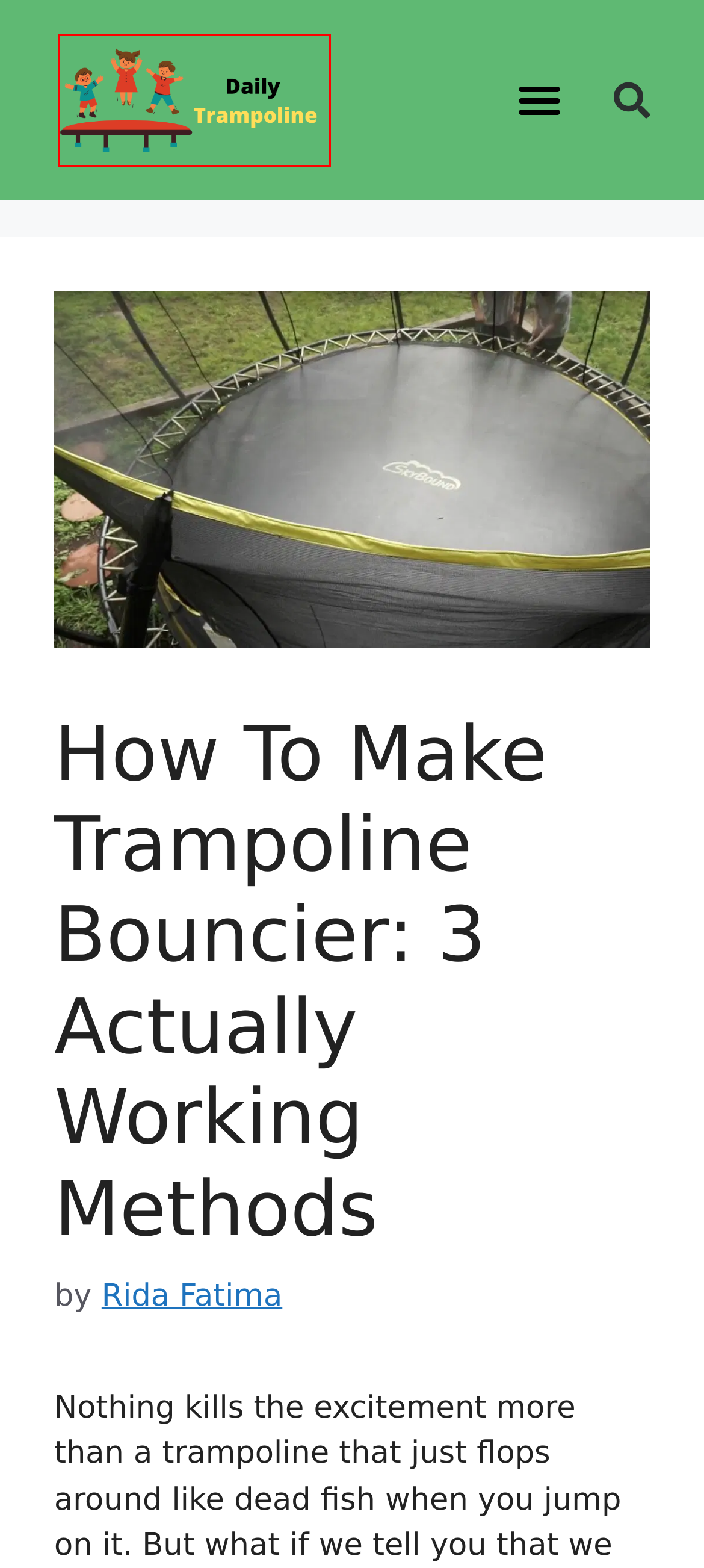Examine the screenshot of a webpage with a red bounding box around a UI element. Select the most accurate webpage description that corresponds to the new page after clicking the highlighted element. Here are the choices:
A. How to Remove Springs from Trampoline: With & Without Tools
B. 7 Best Trampoline Workouts To Try Cardio and Toning
C. Blogs – Daily Trampoline
D. Why is My New Trampoline Not Bouncy? 4 Factors Discussed!
E. Daily Trampoline - The Best Spot For Trampoline Lovers
F. 4 Reasons Why are Rectangle Trampolines More Expensive
G. Best 16ft Trampoline: Top 7 Big Picks Reviewed For 2023
H. Rida Fatima - Daily Trampoline

E